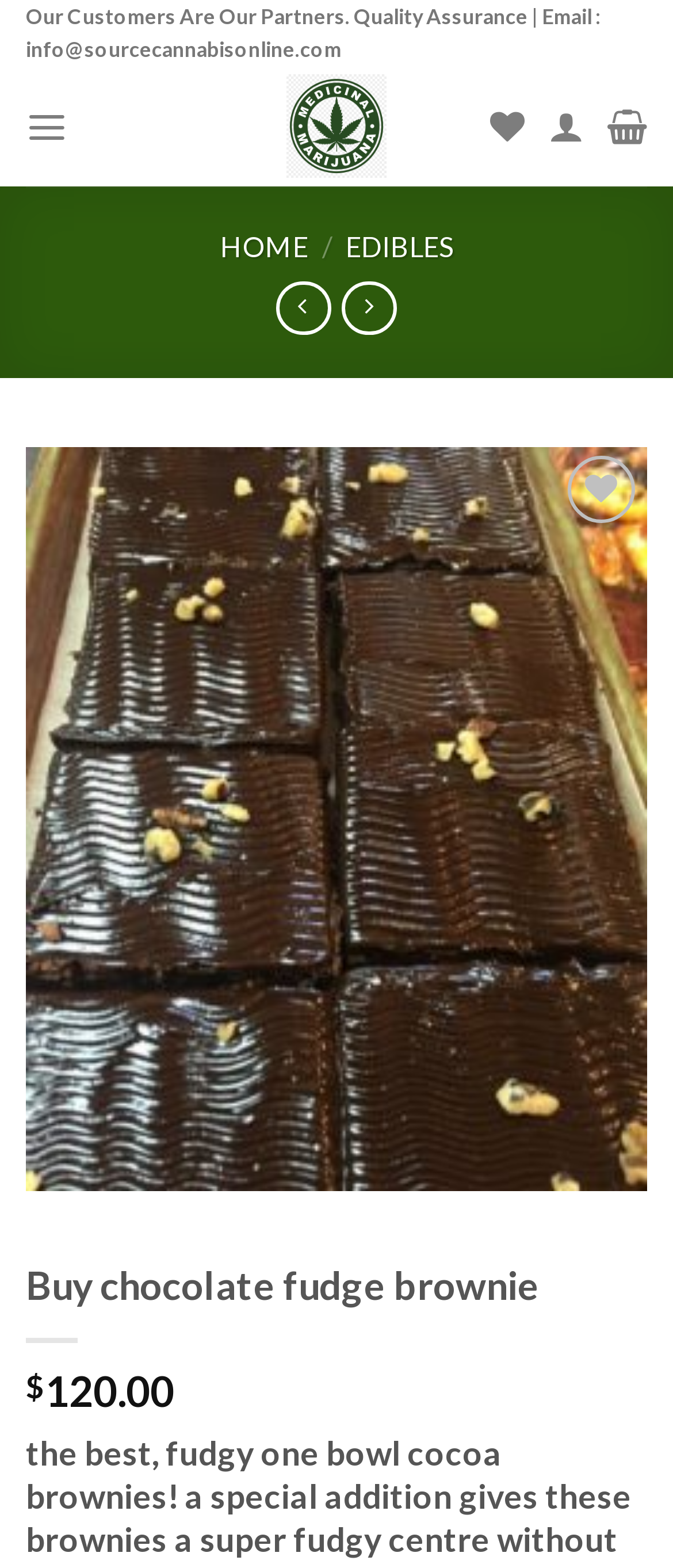Could you determine the bounding box coordinates of the clickable element to complete the instruction: "Click on Buy chocolate fudge brownie"? Provide the coordinates as four float numbers between 0 and 1, i.e., [left, top, right, bottom].

[0.038, 0.509, 0.962, 0.53]